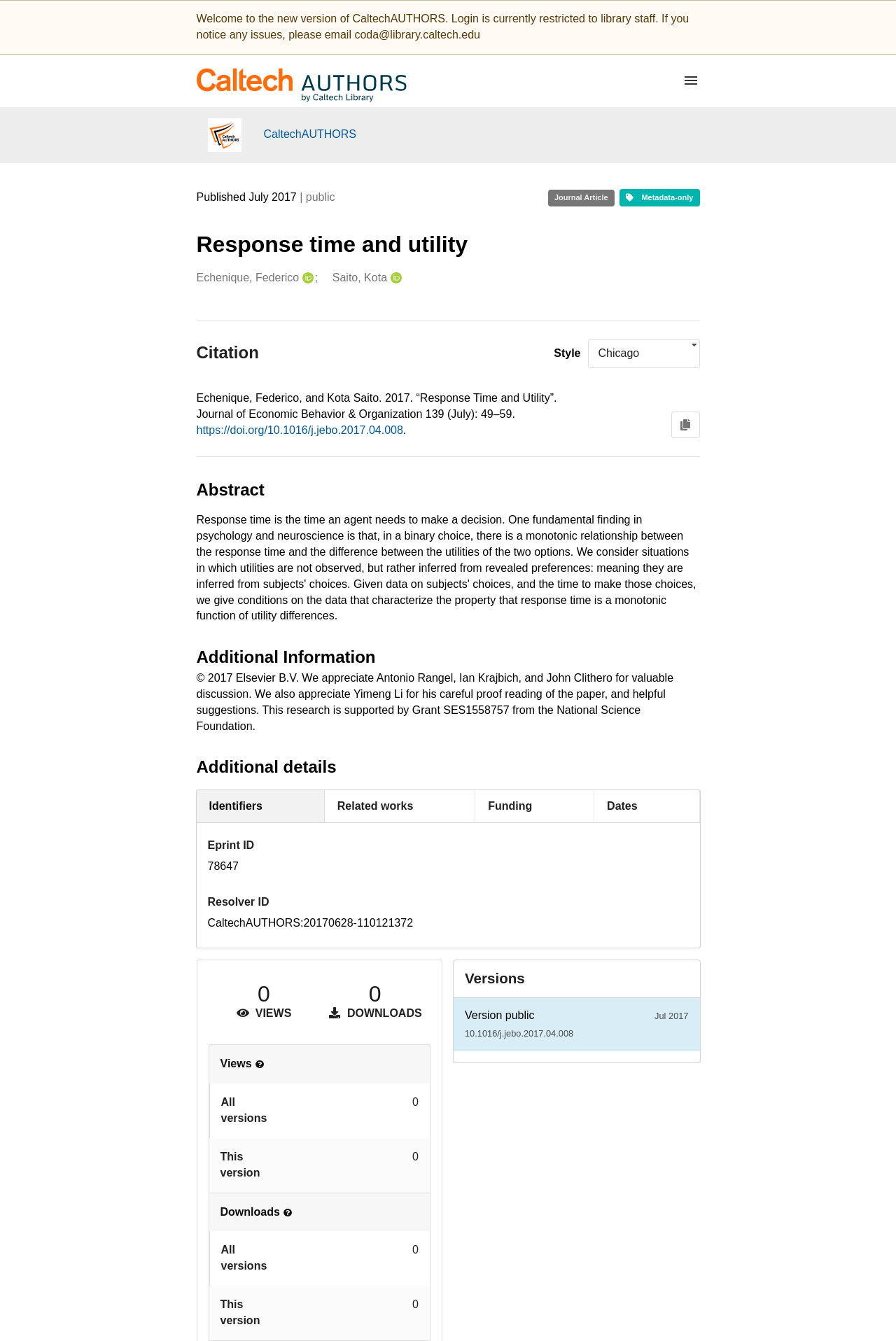Please answer the following question using a single word or phrase: 
What is the resource type of this journal article?

Journal Article